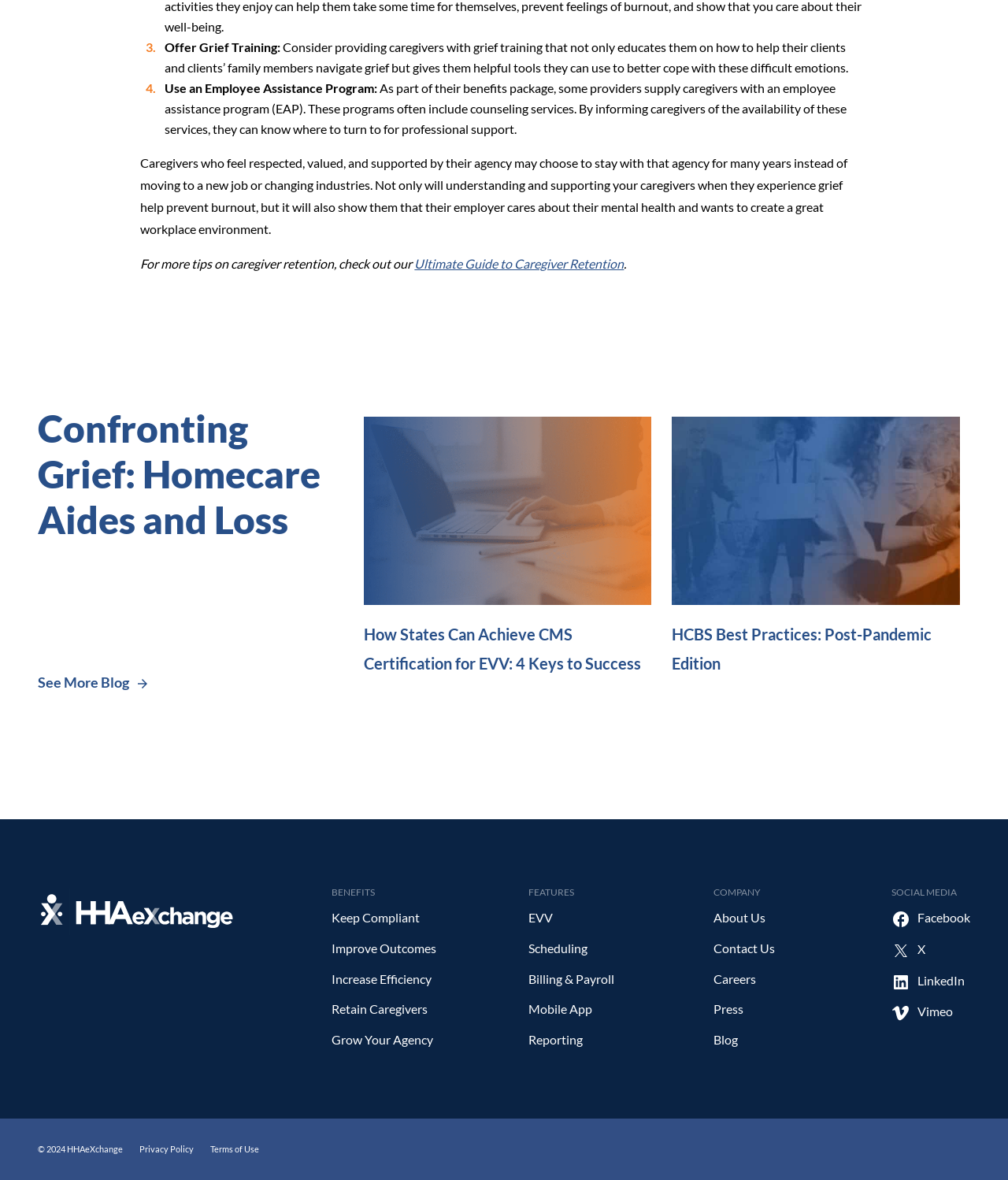Find the bounding box coordinates of the element I should click to carry out the following instruction: "Visit the HHAeXchange Facebook page".

[0.884, 0.765, 0.962, 0.791]